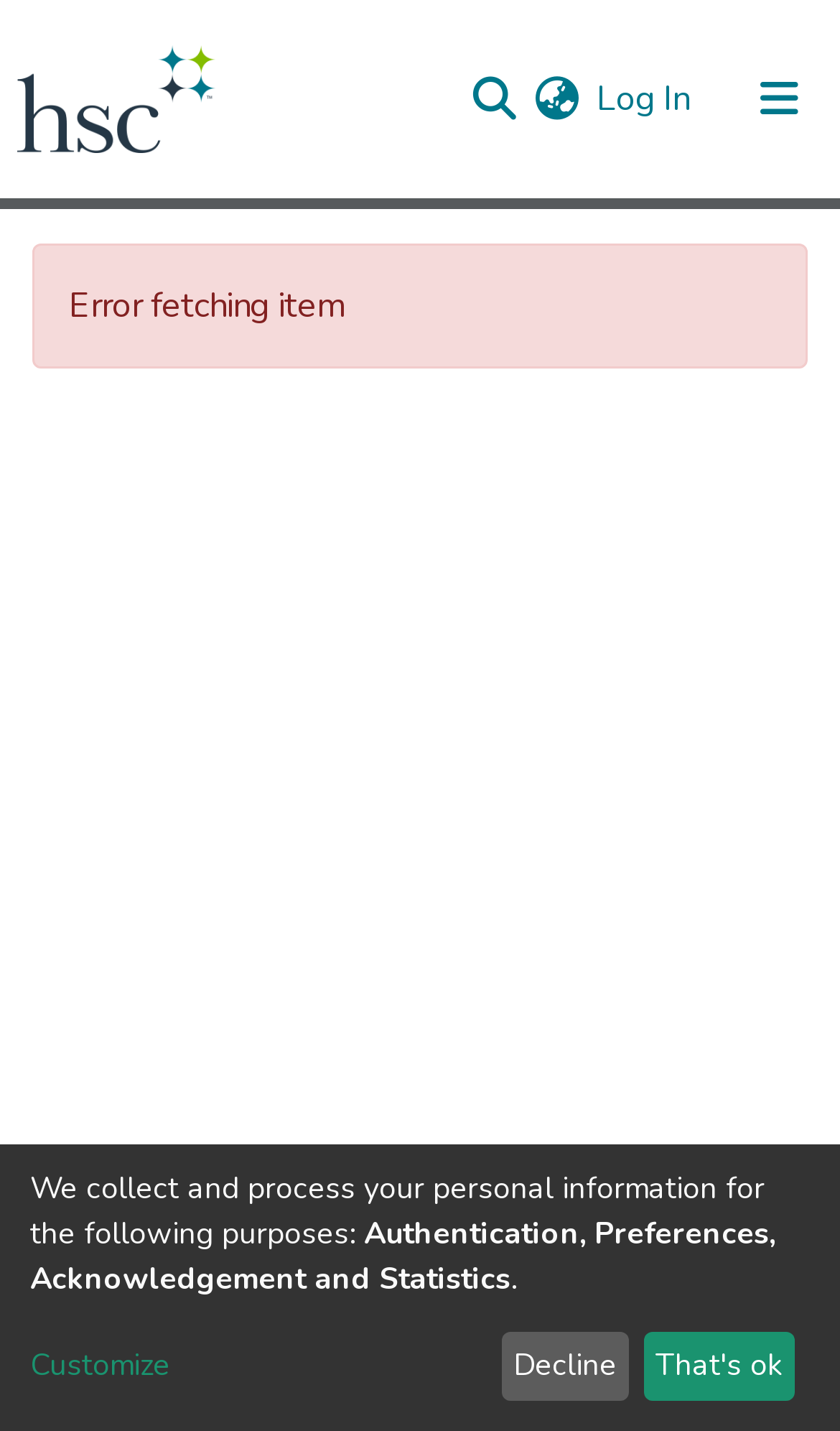Can you find the bounding box coordinates for the element to click on to achieve the instruction: "Switch language"?

[0.631, 0.051, 0.695, 0.087]